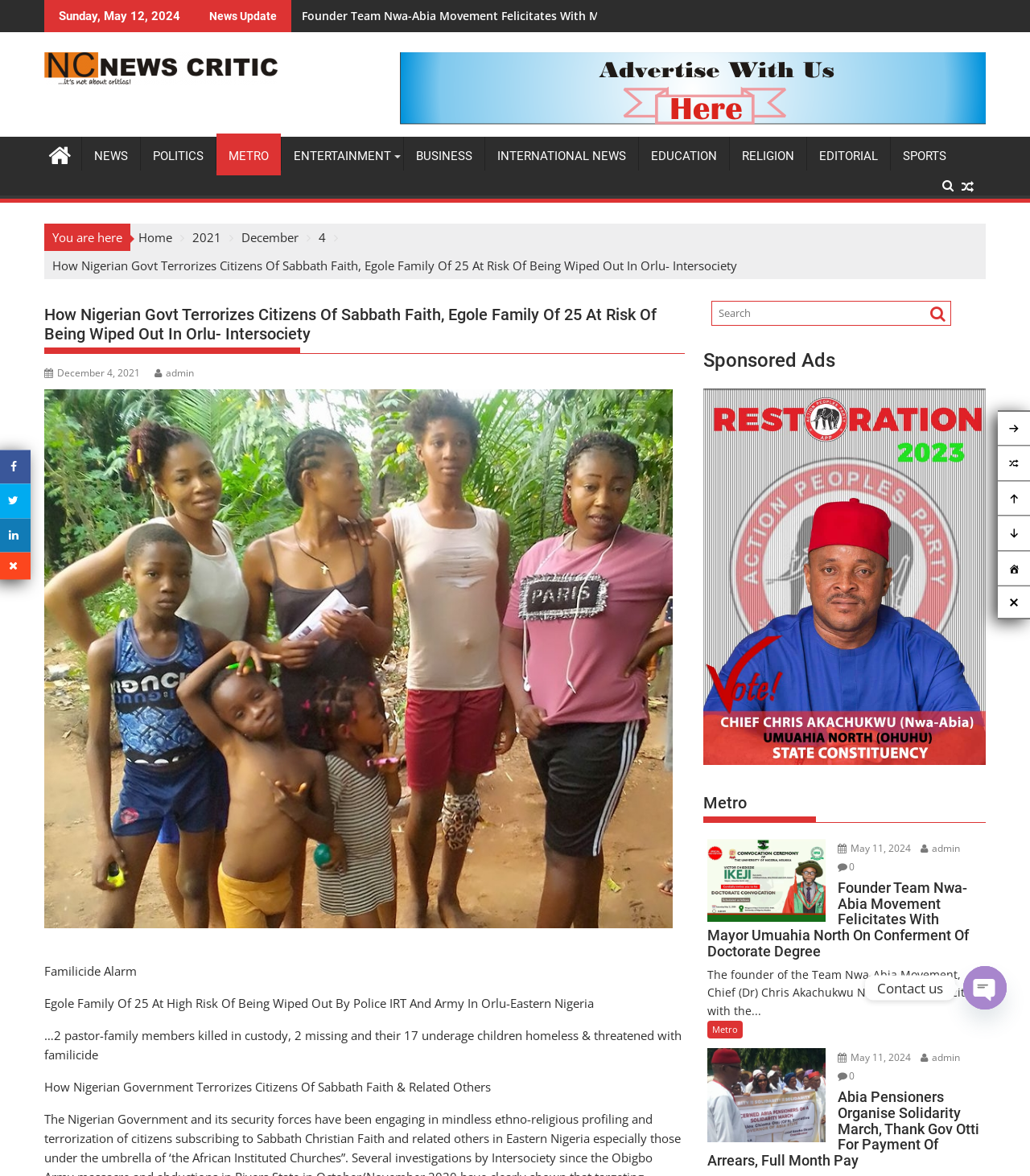Locate the bounding box coordinates of the region to be clicked to comply with the following instruction: "Read news about Familicide Alarm". The coordinates must be four float numbers between 0 and 1, in the form [left, top, right, bottom].

[0.043, 0.819, 0.133, 0.832]